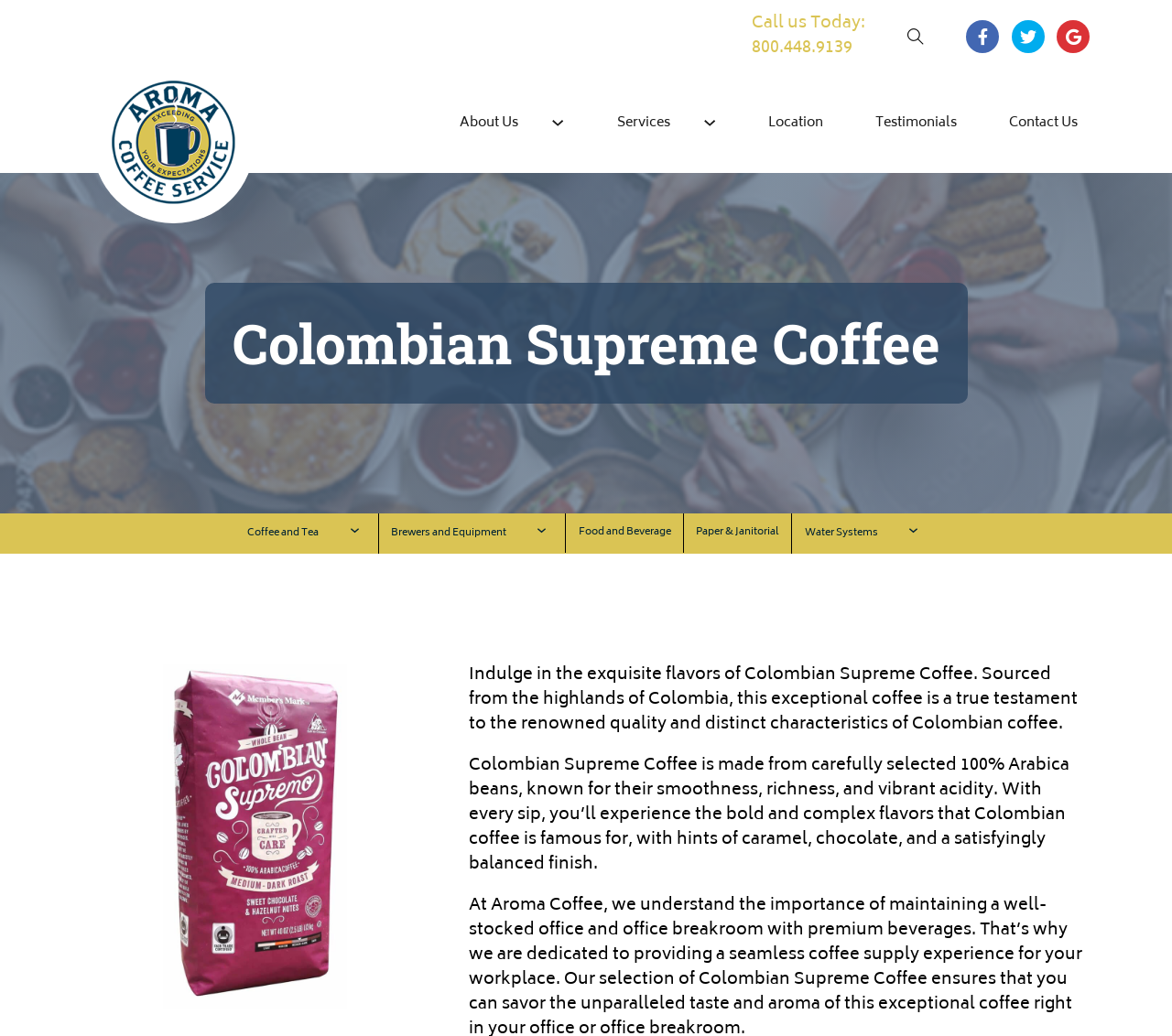Identify the bounding box coordinates for the region of the element that should be clicked to carry out the instruction: "Open search". The bounding box coordinates should be four float numbers between 0 and 1, i.e., [left, top, right, bottom].

[0.766, 0.019, 0.796, 0.052]